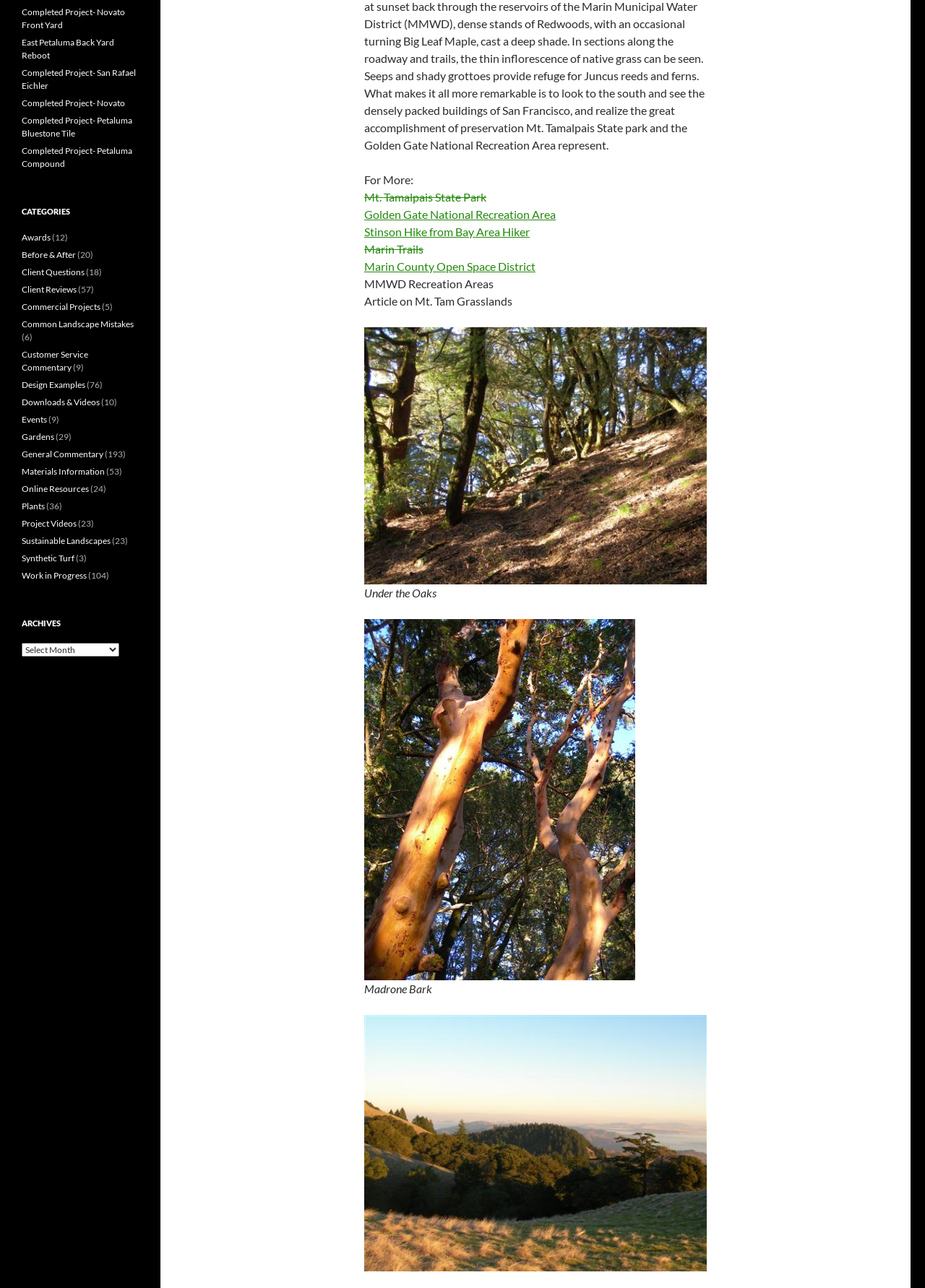Identify the bounding box coordinates for the UI element described as: "Completed Project- Novato Front Yard". The coordinates should be provided as four floats between 0 and 1: [left, top, right, bottom].

[0.023, 0.005, 0.135, 0.024]